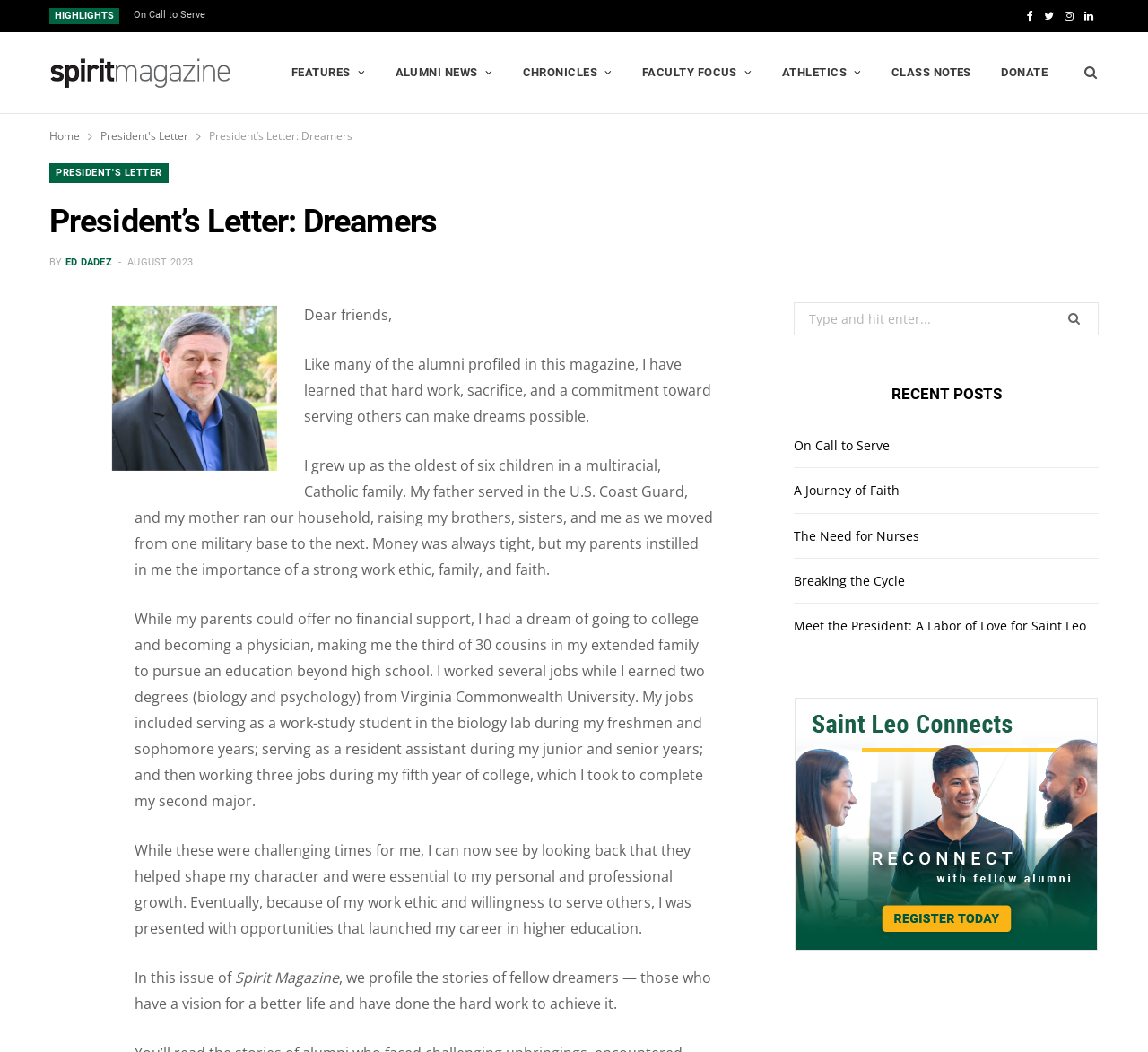Respond with a single word or phrase for the following question: 
What is the profession that the author of the article wanted to become?

Physician